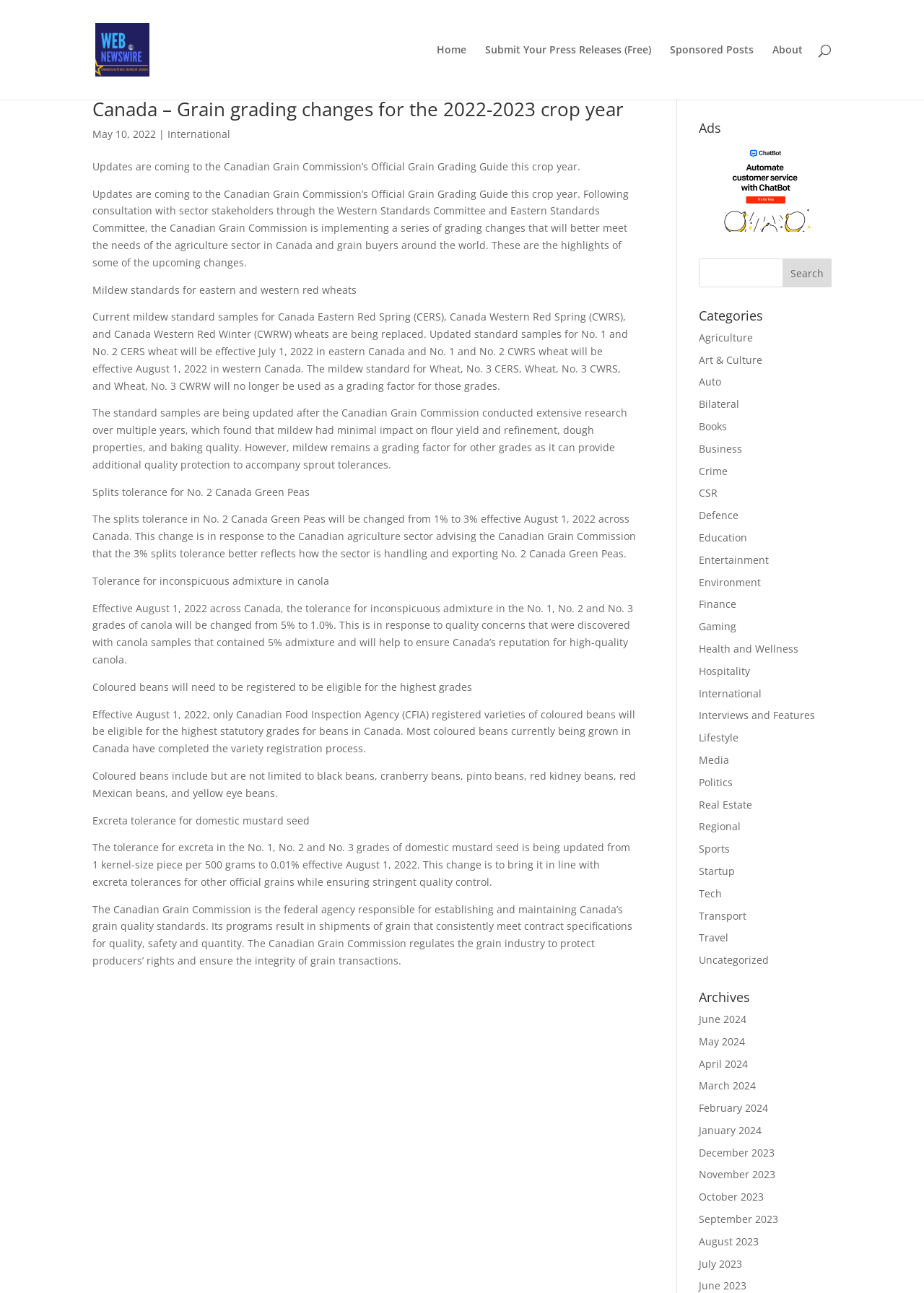Identify the bounding box coordinates necessary to click and complete the given instruction: "Read the article 'Canada – Grain grading changes for the 2022-2023 crop year'".

[0.1, 0.074, 0.675, 0.094]